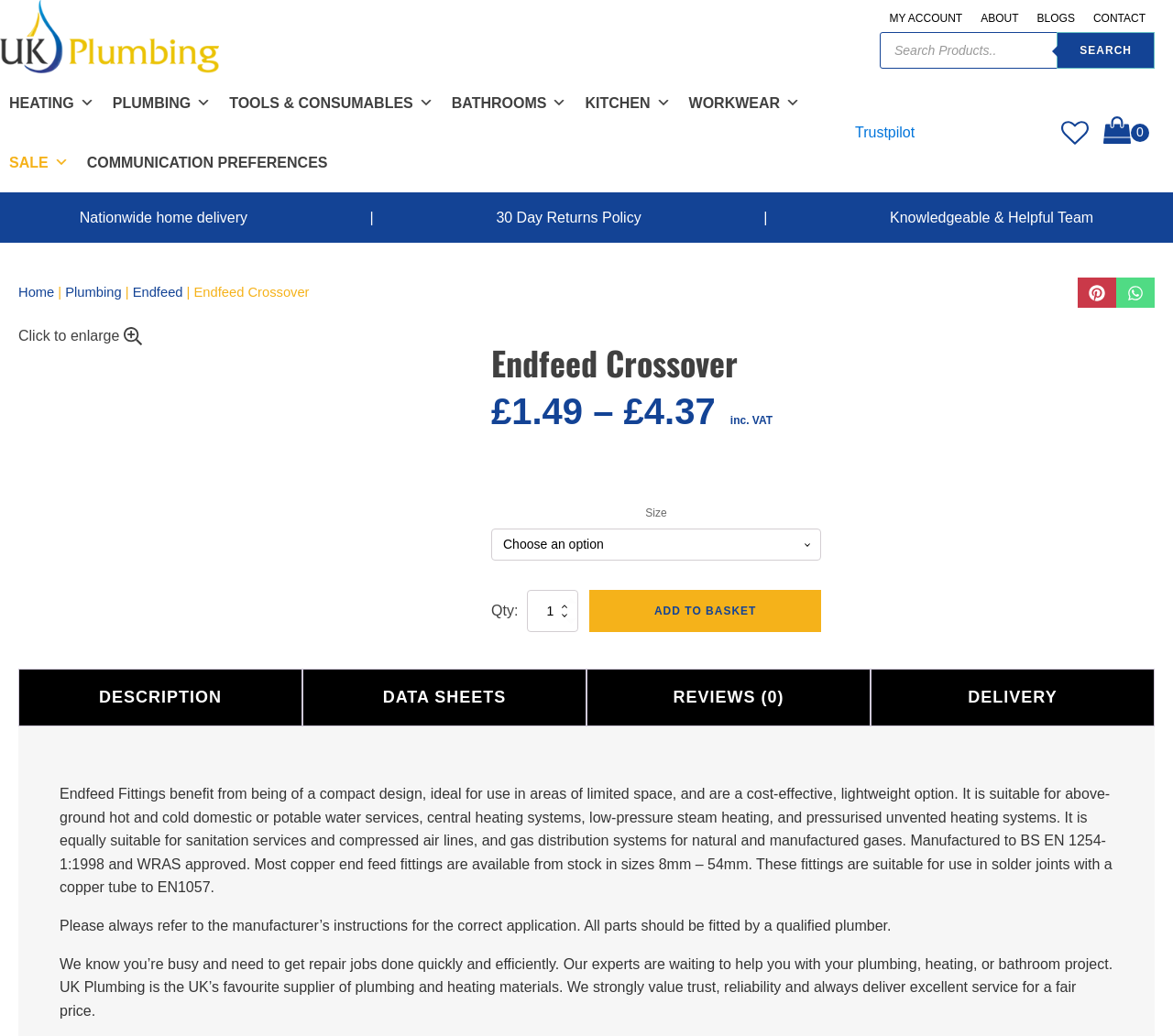Locate the bounding box coordinates of the segment that needs to be clicked to meet this instruction: "Learn online Tajweed course".

None